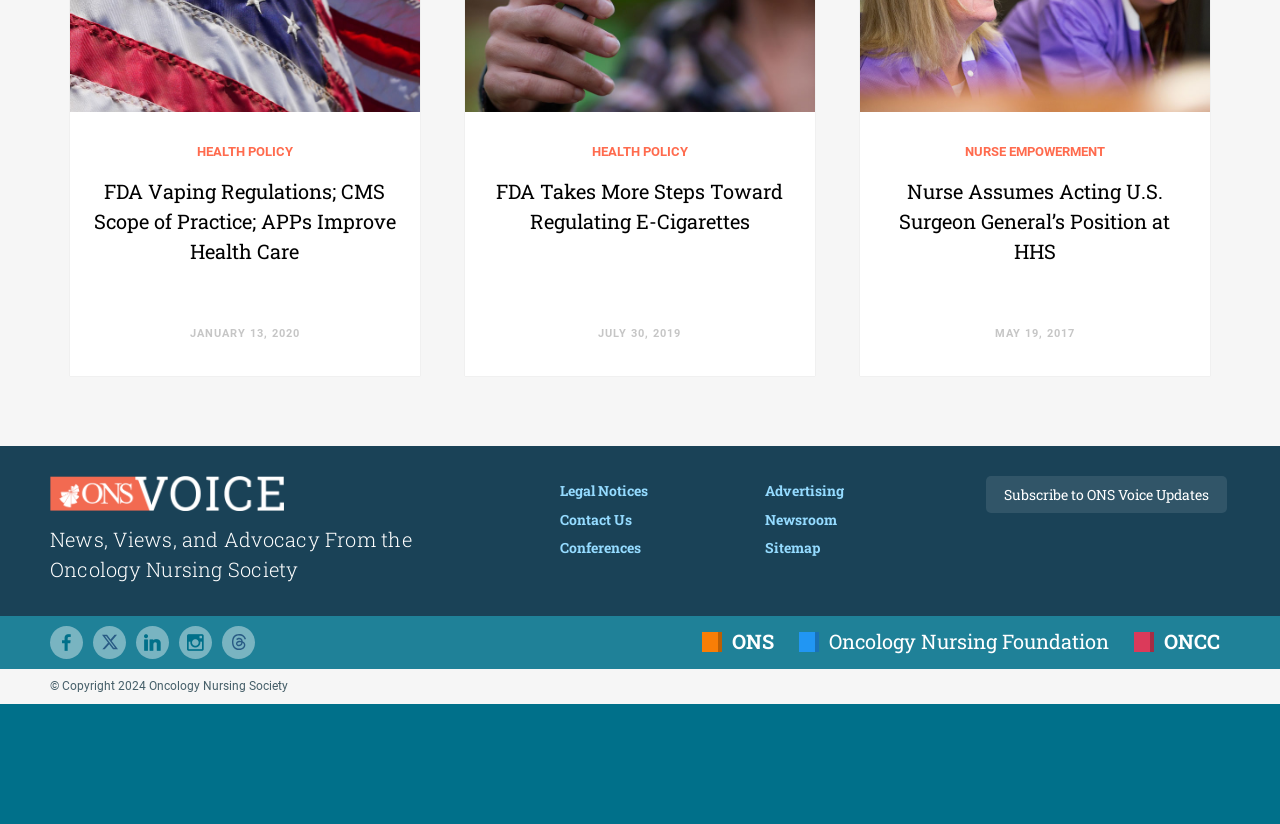How many social media links are there?
We need a detailed and exhaustive answer to the question. Please elaborate.

I counted the number of social media links by looking at the bottom-left corner of the webpage, where I found links to Facebook, Twitter, LinkedIn, Instagram, and threads. There are 5 social media links in total.